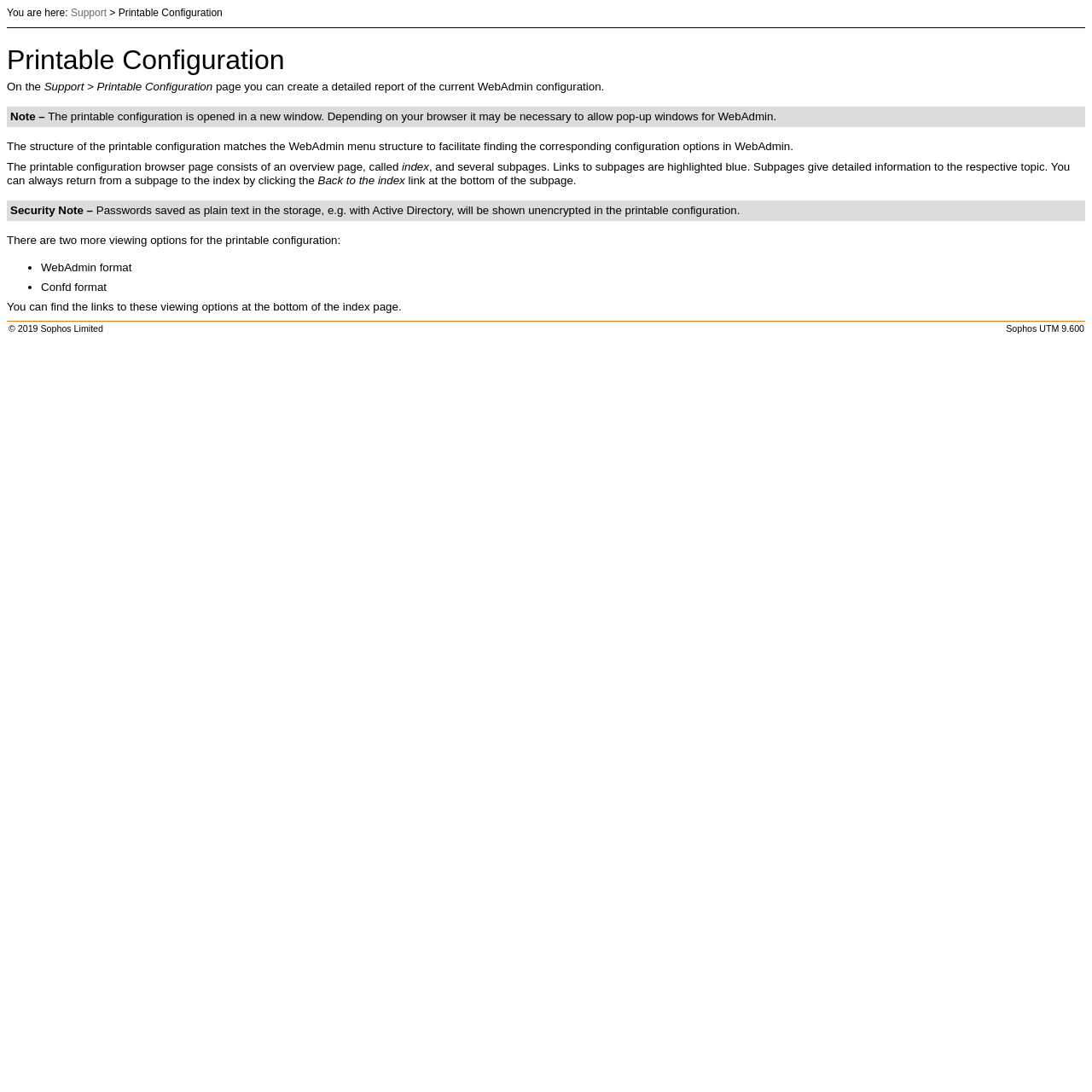Respond to the following question with a brief word or phrase:
What is the security note regarding passwords in the printable configuration?

Passwords are shown unencrypted